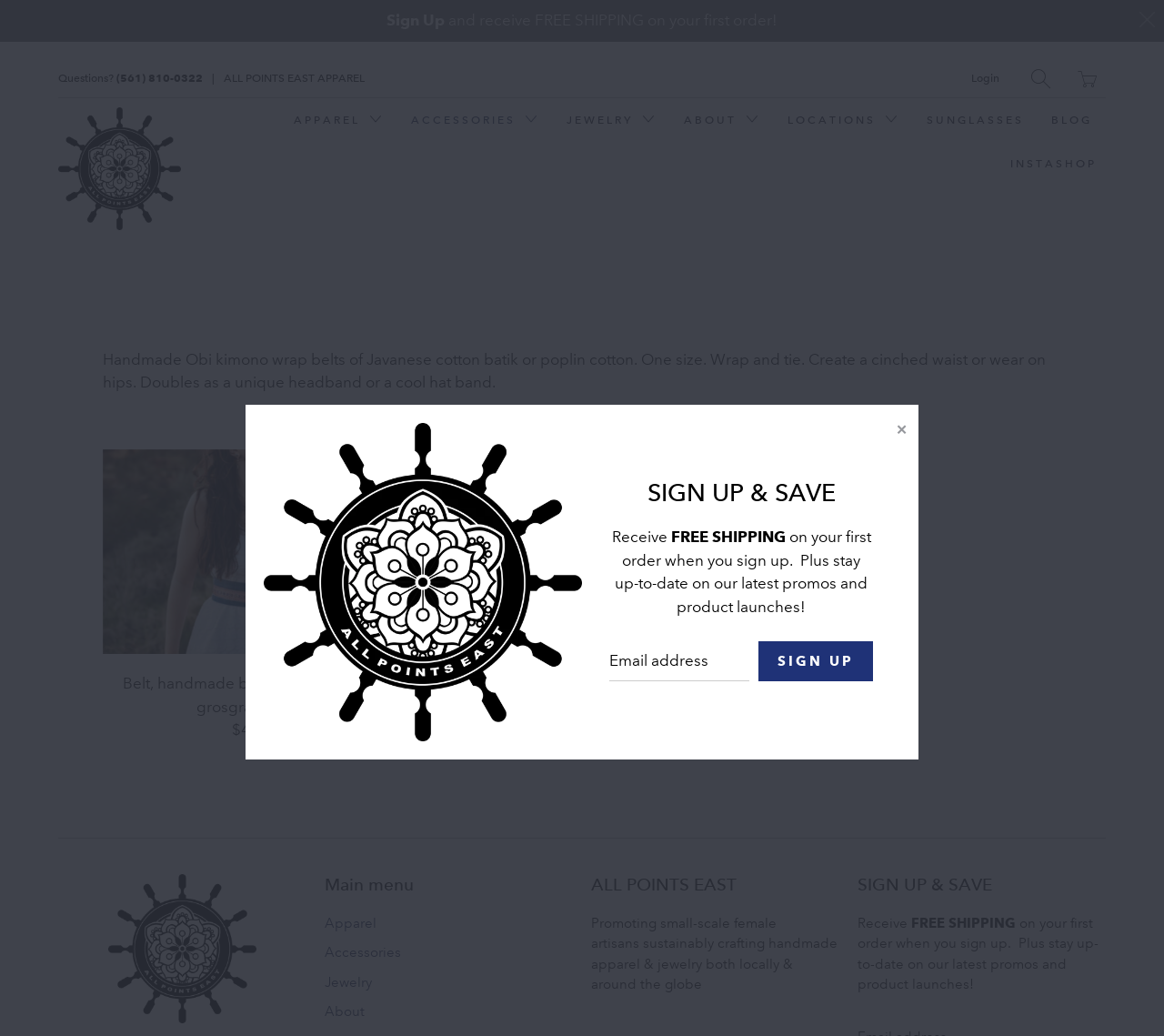What is the function of the 'Close' button? Refer to the image and provide a one-word or short phrase answer.

Close the popup